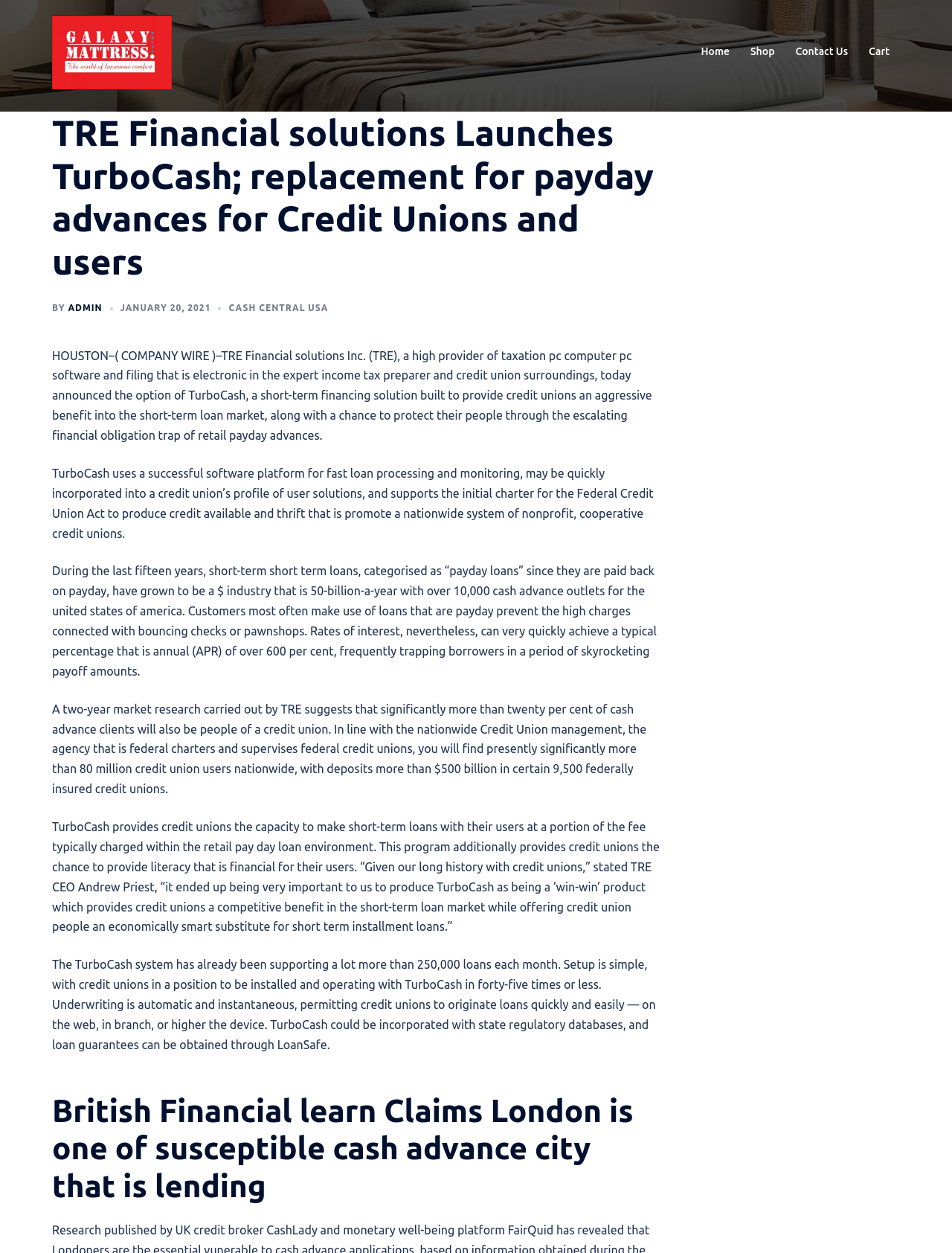How long does it take to set up TurboCash?
Based on the screenshot, provide your answer in one word or phrase.

45 days or less